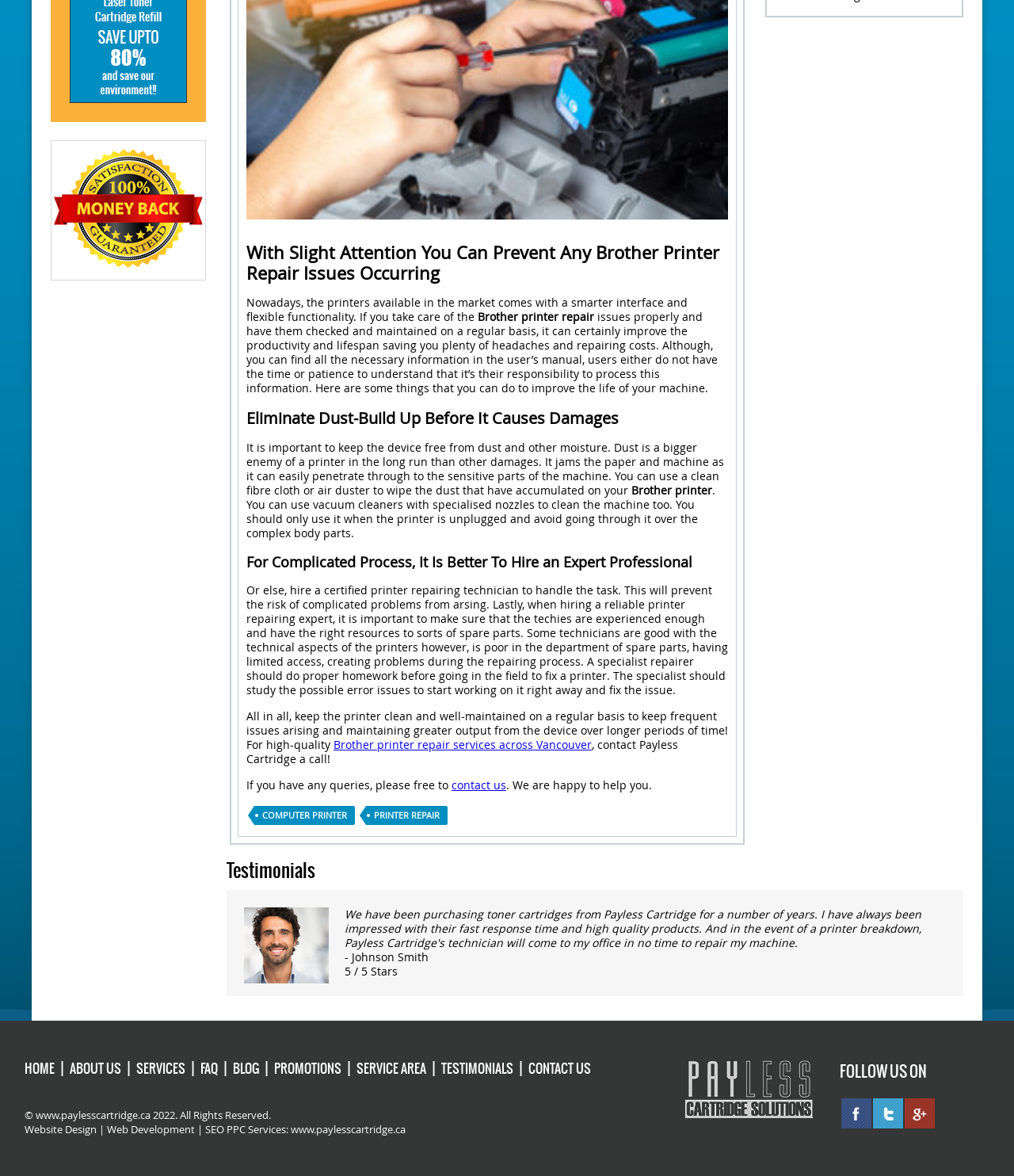Extract the bounding box of the UI element described as: "Promotions".

[0.27, 0.9, 0.337, 0.917]